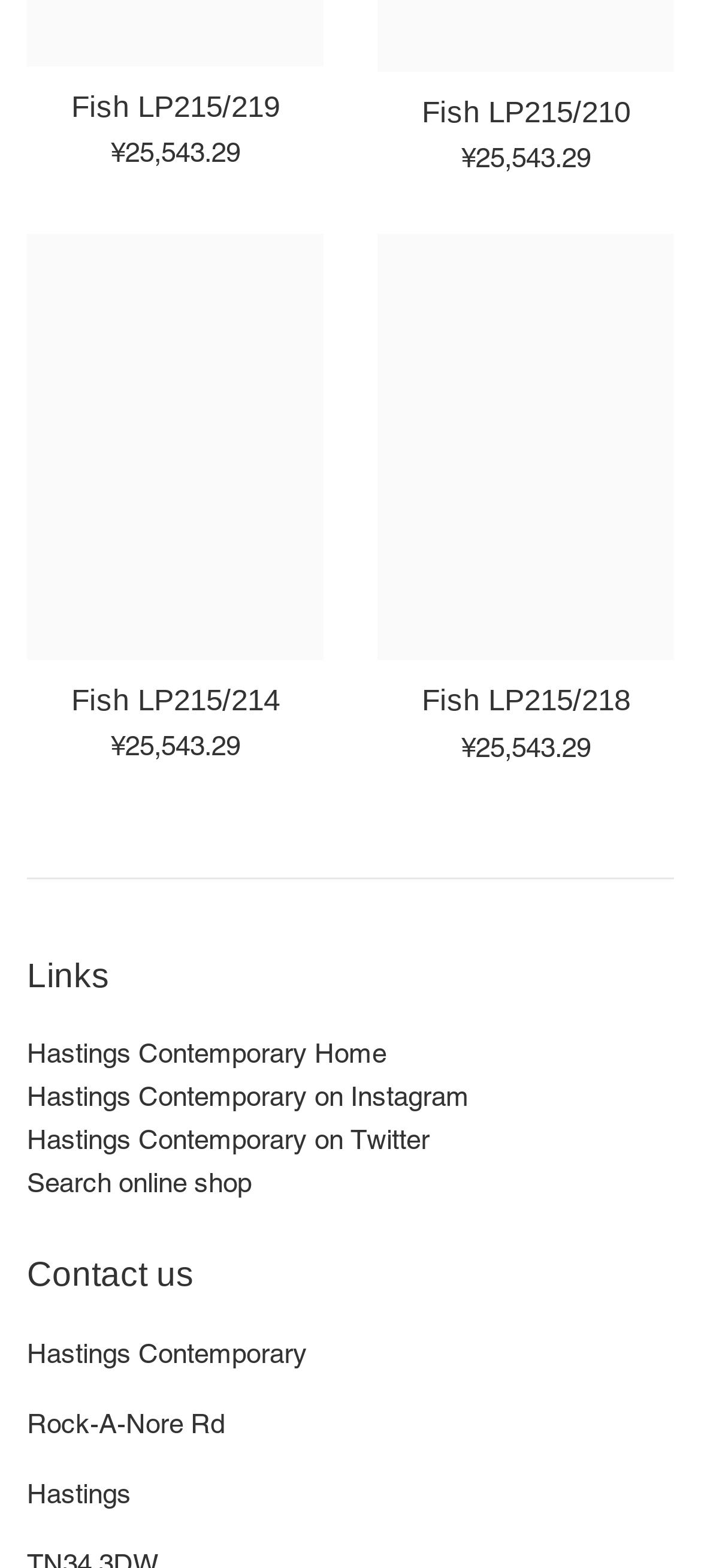Answer the question below using just one word or a short phrase: 
What is the price of Fish LP215/219?

¥25,543.29